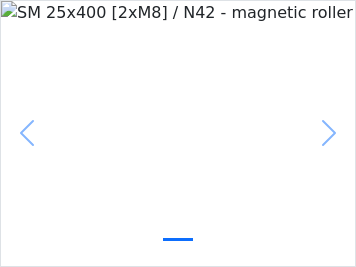Break down the image and describe each part extensively.

The image showcases the "SM 25x400 [2xM8] / N42 - magnetic roller," a product designed for effective filtration. It represents a powerful and durable magnetic roller utilized in various industrial applications. Below the image, navigation buttons allow users to move to the previous or next images in the product gallery. Above the image, the product name emphasizes its specifications, indicating a model ideal for separating iron objects in different settings. This roller is noted for its performance and reliability, appealing to those in need of robust filtration solutions.